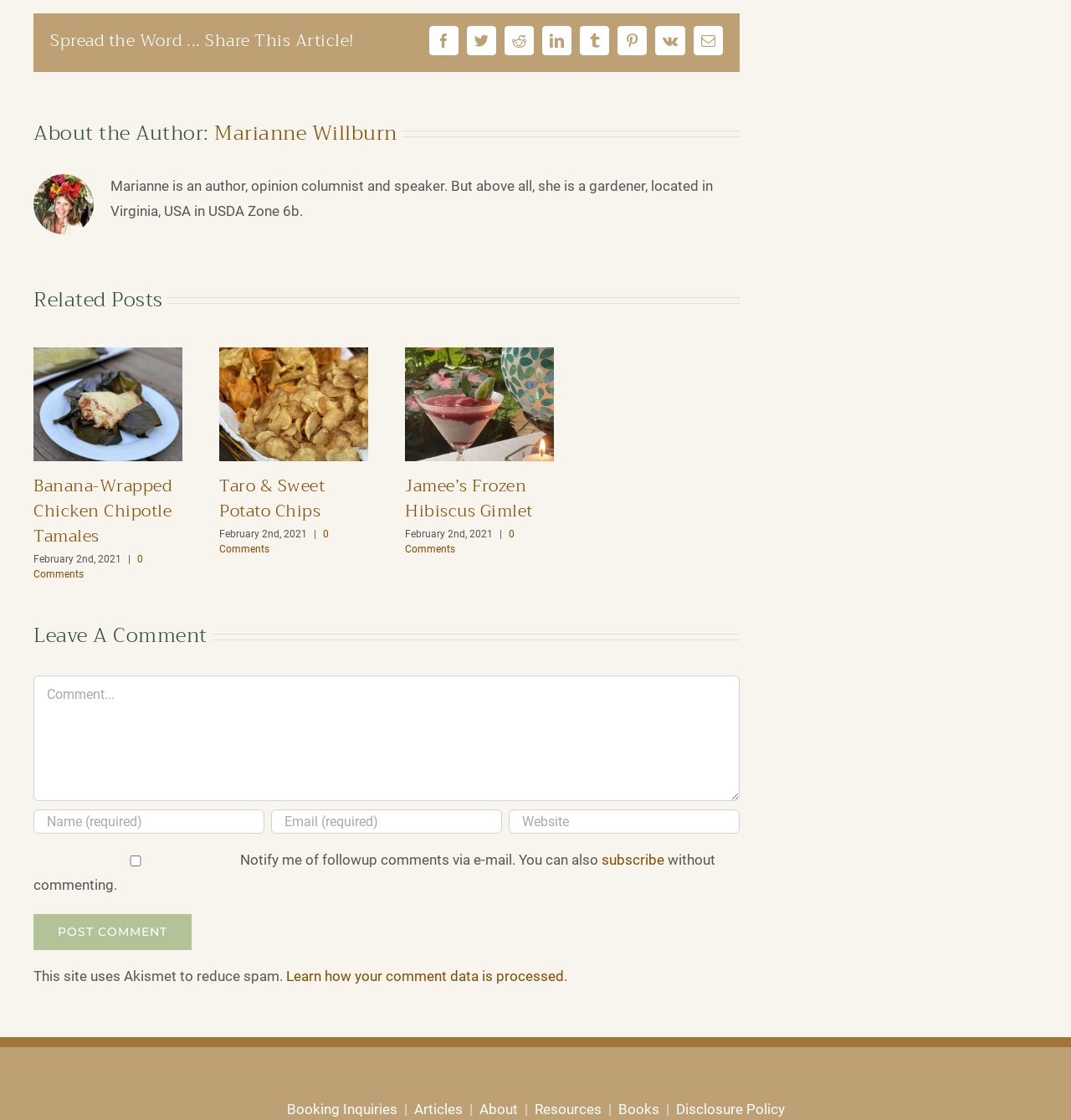What is the topic of the first related post?
Provide an in-depth answer to the question, covering all aspects.

The first related post is shown with an image and a title, and the title indicates that the topic is 'Banana-Wrapped Chicken Chipotle Tamales'.